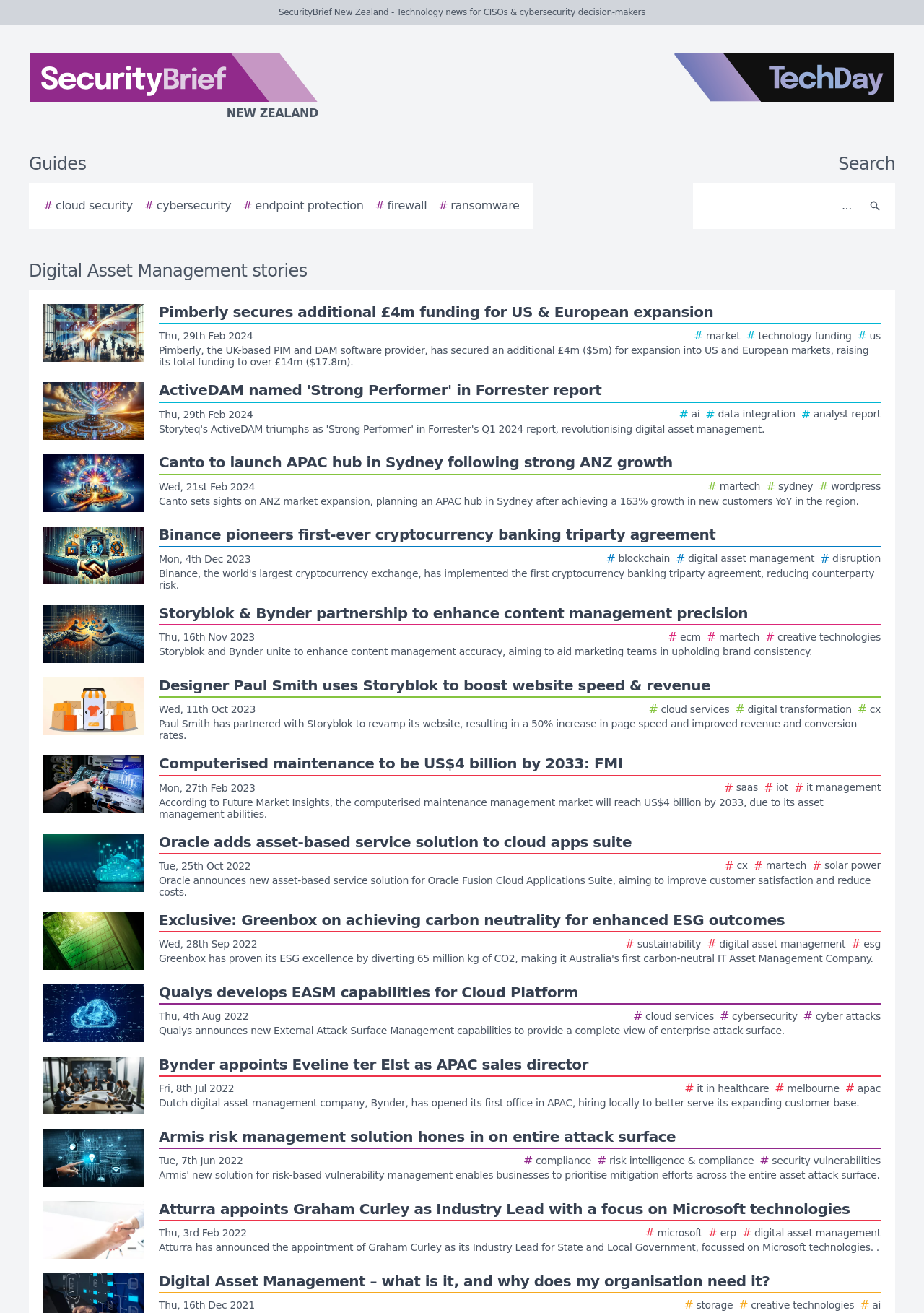Determine the main text heading of the webpage and provide its content.

Digital Asset Management stories